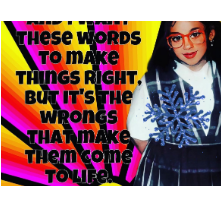Convey a detailed narrative of what is depicted in the image.

The image features a young girl wearing large round glasses and a white top adorned with a decorative element that resembles a snowflake on her chest. The background is vibrant and colorful, showcasing a burst of bold colors and patterns that create a lively atmosphere. Overlaid on the image is a powerful text message that reads: "AND I DON'T WANT THESE WORDS TO MAKE THINGS RIGHT. BUT IT'S THE WRONGS THAT MAKE THEM COME TO LIFE." This statement suggests a reflective and thought-provoking theme about the complexities of language and actions, emphasizing how mistakes can lead to deeper truths and understanding. The overall design captures an energetic, youthful spirit while encouraging introspection.